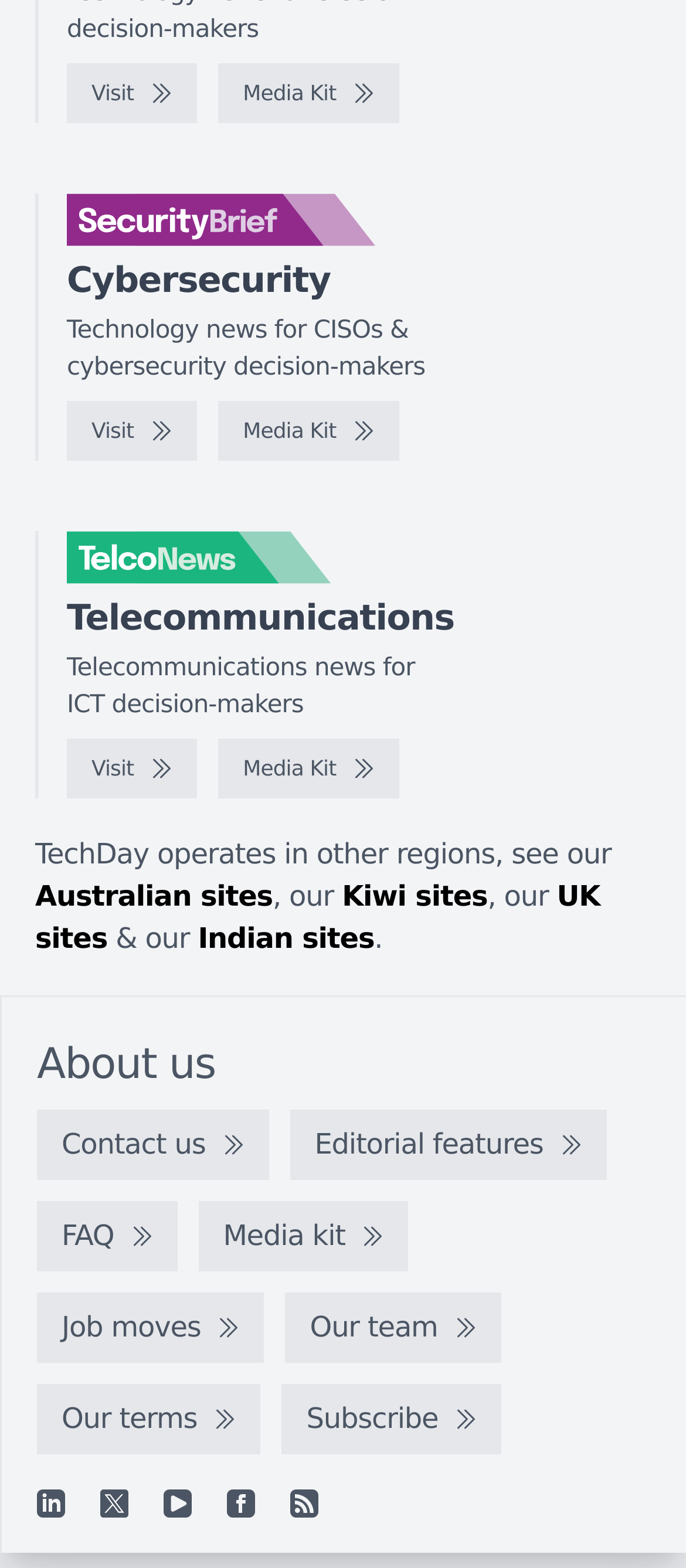How many regions does TechDay operate in?
Use the screenshot to answer the question with a single word or phrase.

Multiple